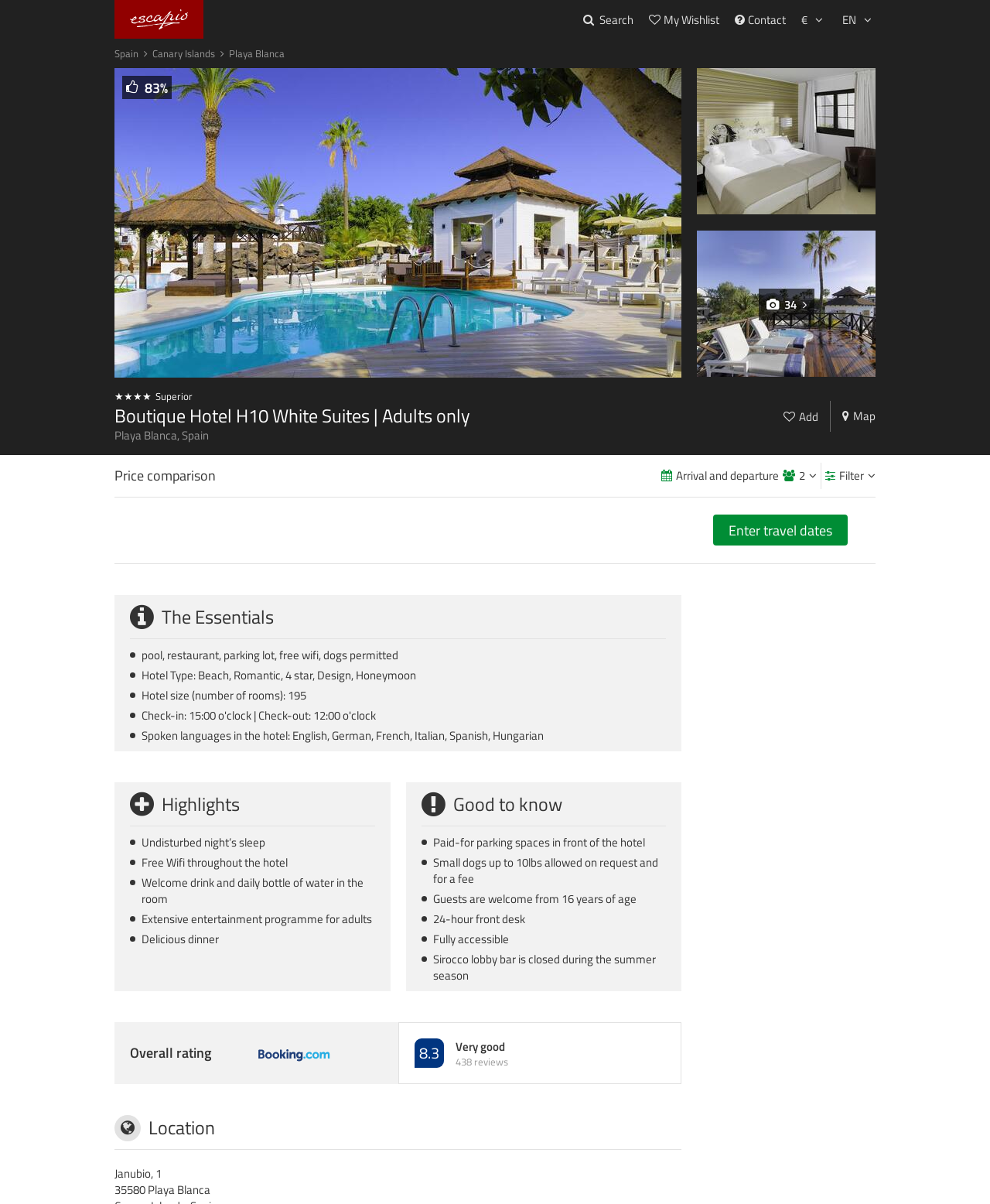Given the element description "Contact", identify the bounding box of the corresponding UI element.

[0.742, 0.009, 0.794, 0.023]